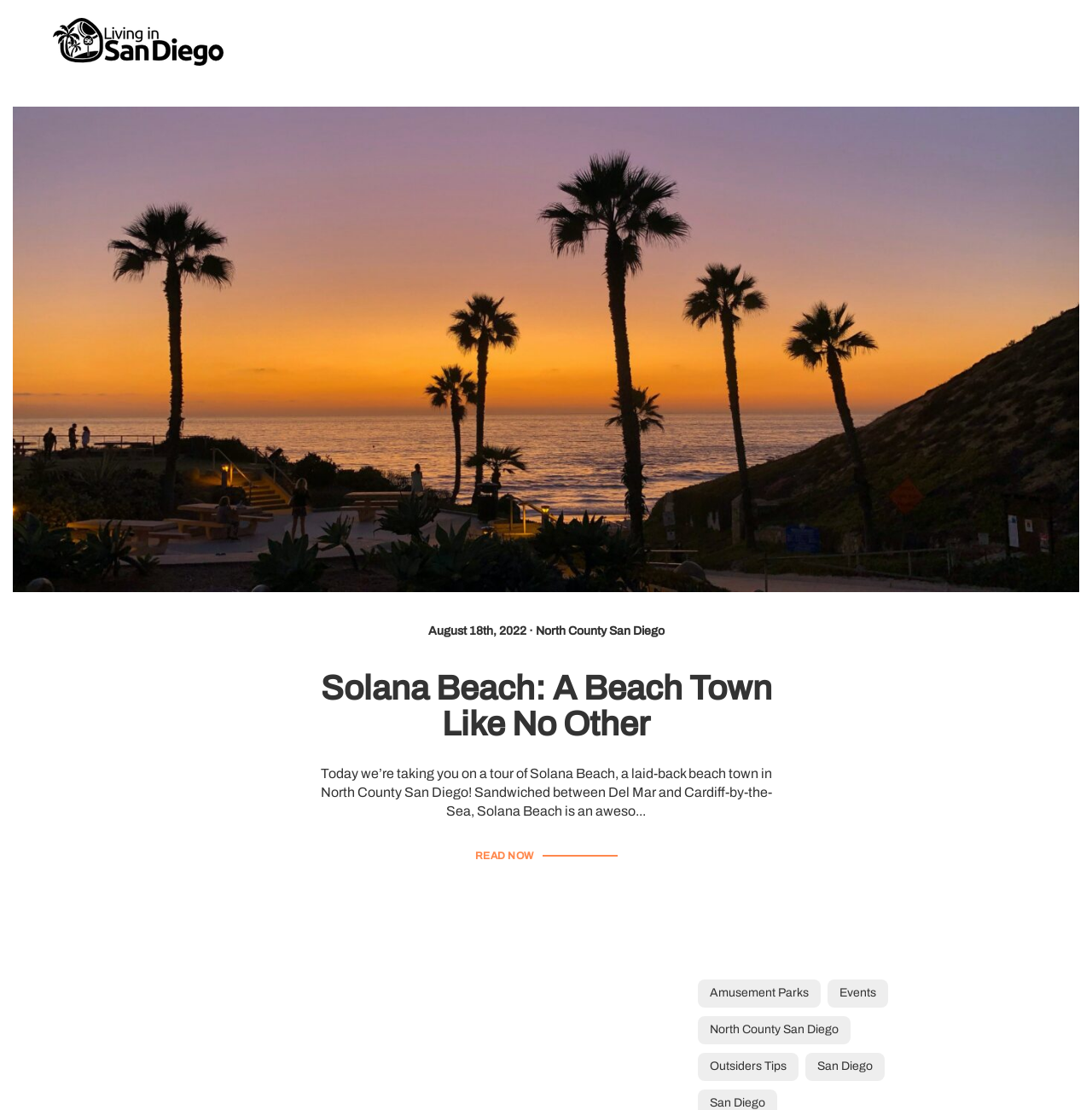Generate a thorough caption detailing the webpage content.

This webpage is about Solana Beach, a beach town in North County San Diego. At the top left, there is a small logo image with a link. On the top right, there is another link. Below the top section, there is a date "August 18th, 2022" followed by a link to "North County San Diego". 

The main content starts with a heading "Solana Beach: A Beach Town Like No Other", which is also a link. Below the heading, there is a paragraph of text describing Solana Beach as a laid-back beach town. 

On the bottom half of the page, there are several links to different topics, including "Amusement Parks", "Events", "North County San Diego", "Outsiders Tips", and "San Diego". 

On the right side of the page, there is a section with a heading "Reach Out To Bern". This section contains several text boxes and a "Send Message" button. Below this section, there are three small images with links. 

Further down, there is a paragraph of text encouraging visitors to reach out to Bern about San Diego real estate or to ask about the best sushi joints. Below this text, there is an image, followed by Bern's contact information, including phone number, email, and location.